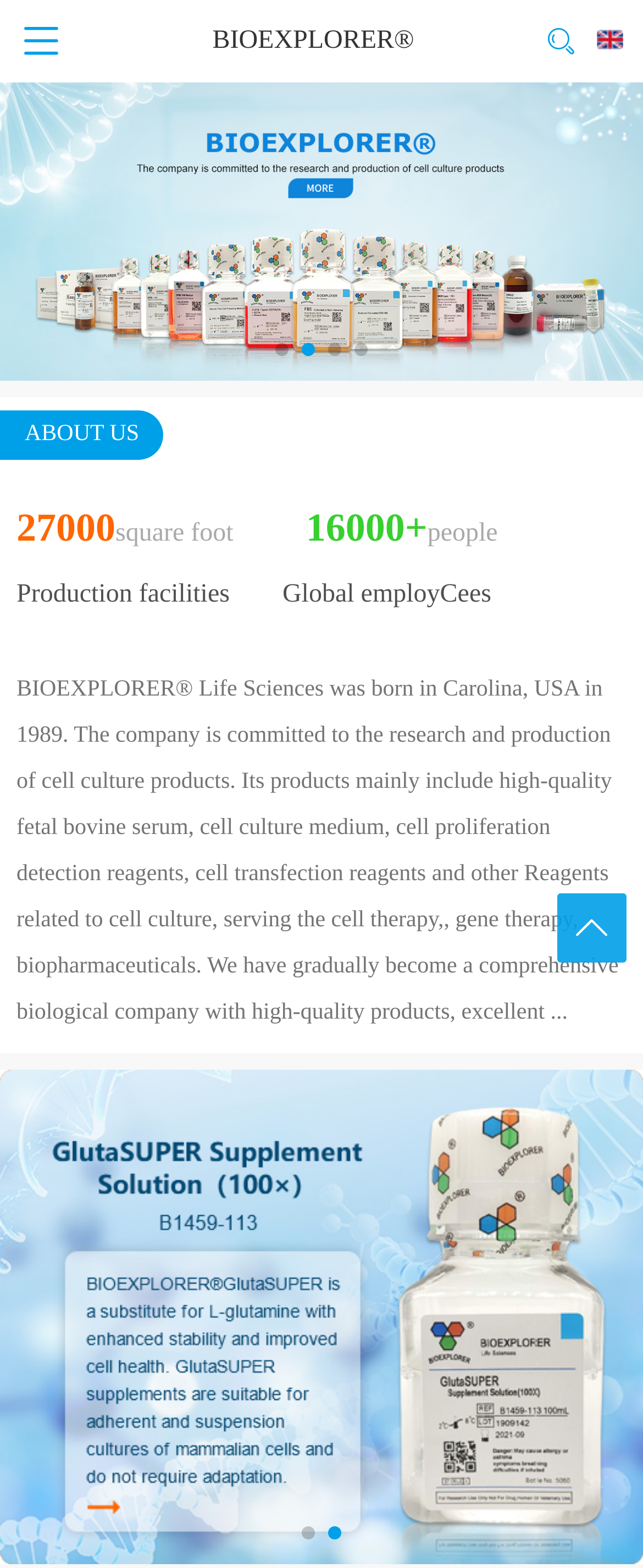Respond with a single word or phrase for the following question: 
What is the year BIOEXPLORER was born?

1989